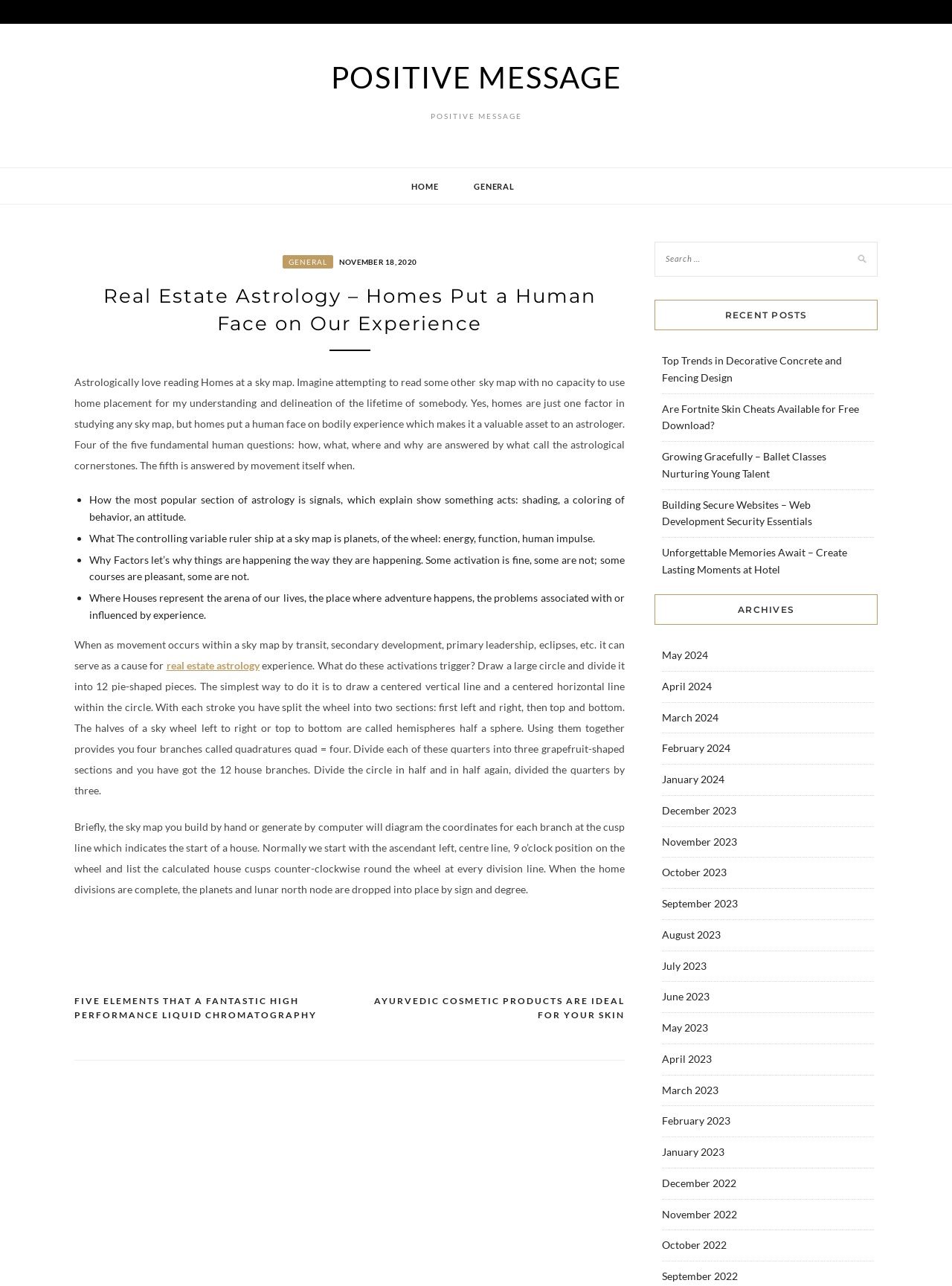Can you determine the bounding box coordinates of the area that needs to be clicked to fulfill the following instruction: "Read the 'Real Estate Astrology – Homes Put a Human Face on Our Experience' article"?

[0.078, 0.22, 0.656, 0.262]